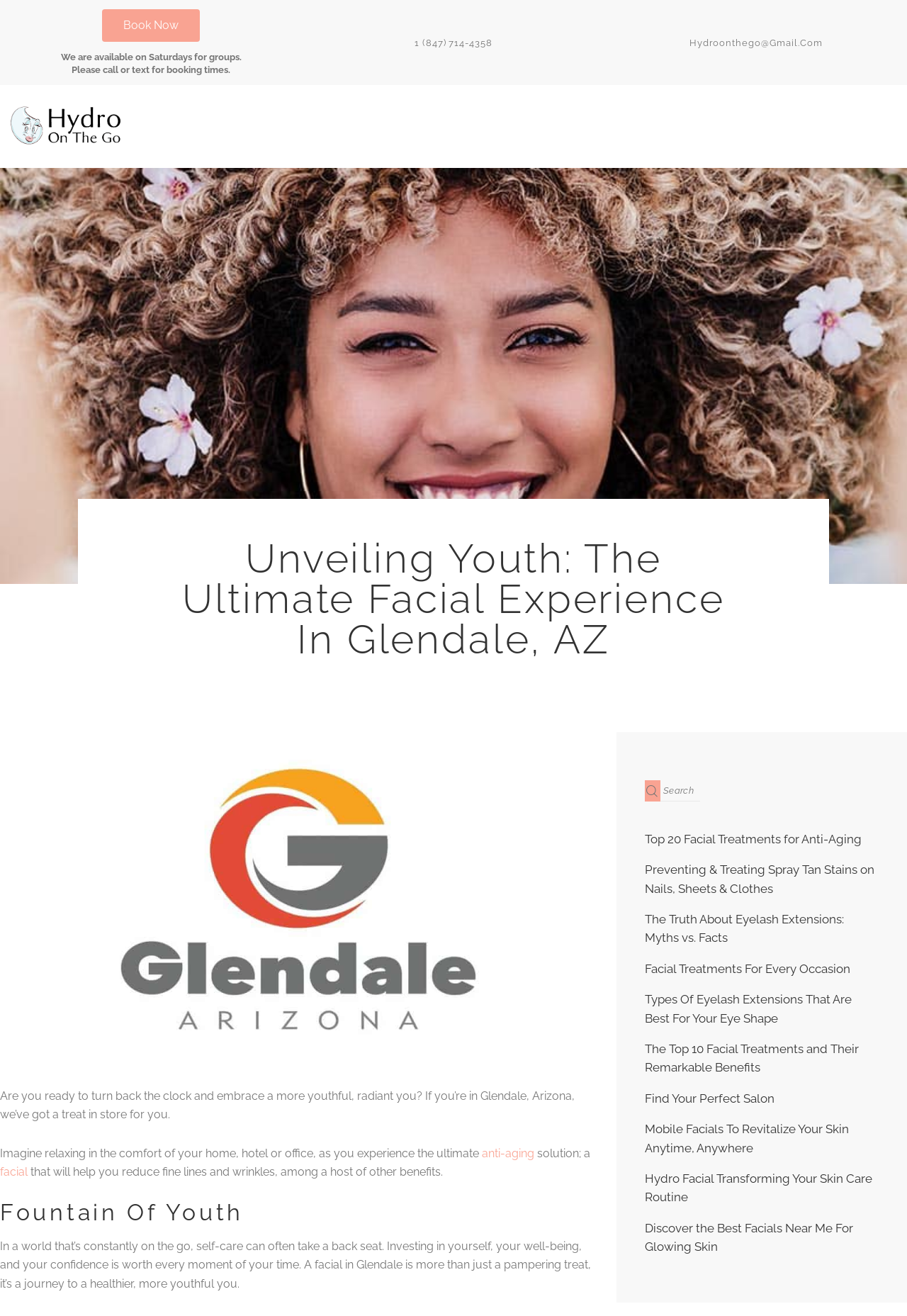Please mark the clickable region by giving the bounding box coordinates needed to complete this instruction: "Book a facial appointment".

[0.113, 0.007, 0.221, 0.032]